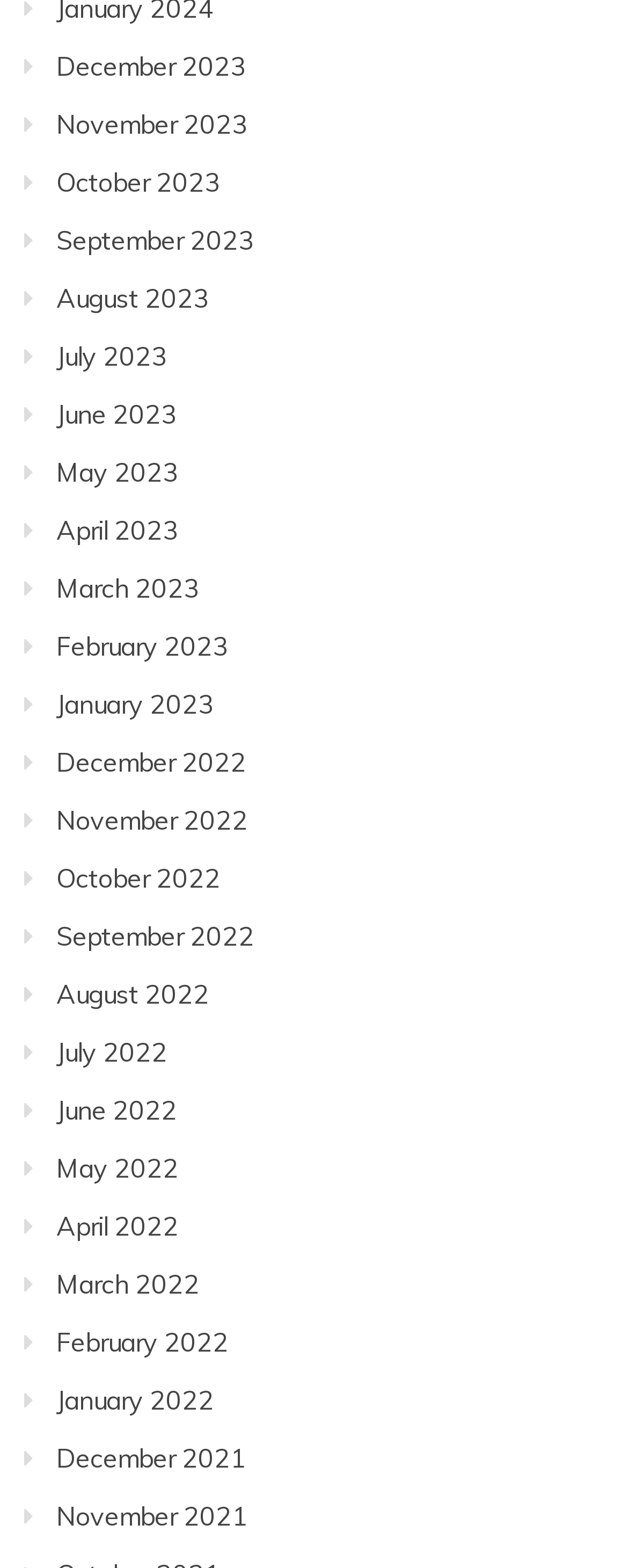What is the earliest month listed?
Based on the visual details in the image, please answer the question thoroughly.

By examining the list of links, I found that the earliest month listed is December 2021, which is located at the bottom of the list.